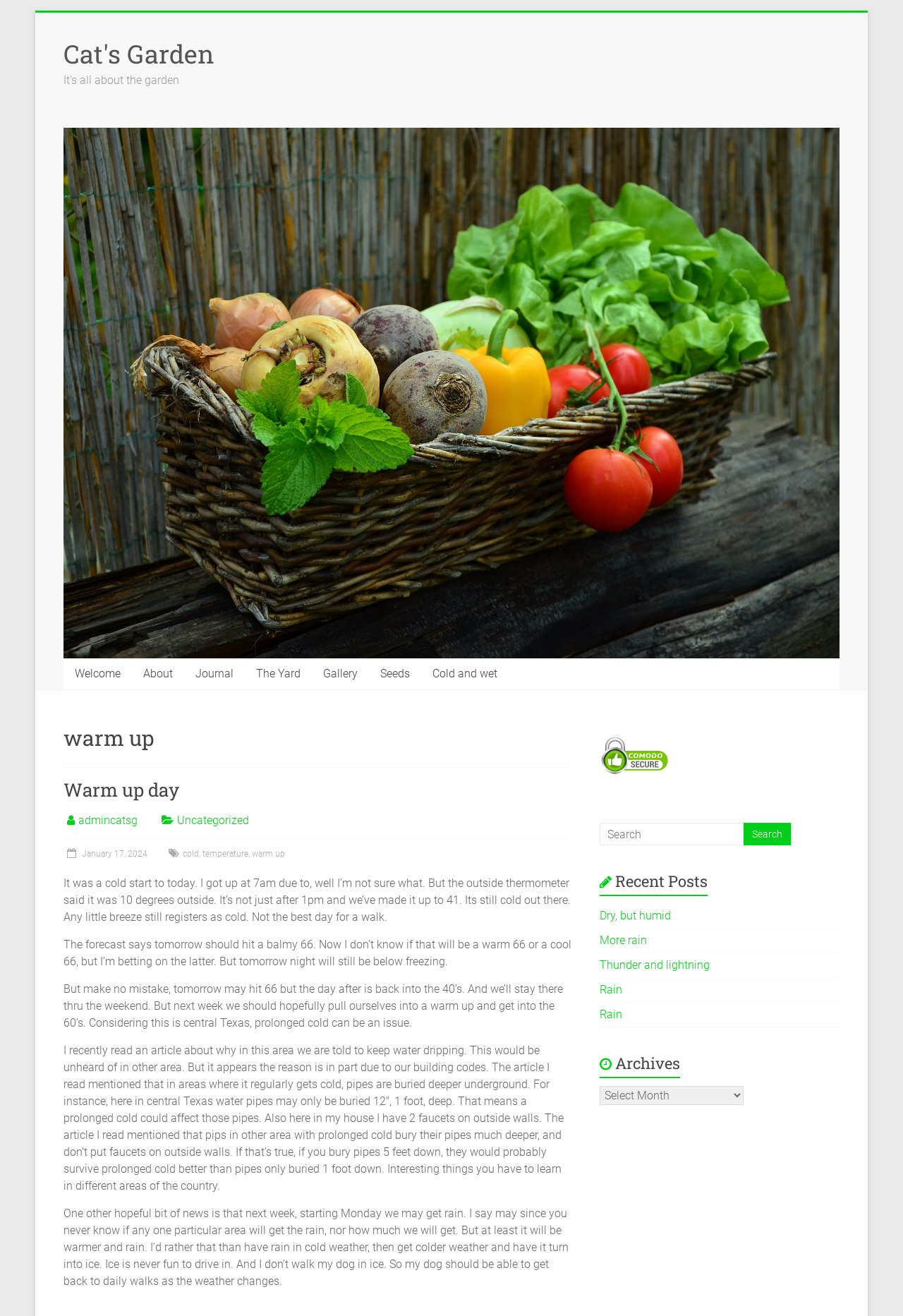Answer the question briefly using a single word or phrase: 
What is the current temperature outside?

41